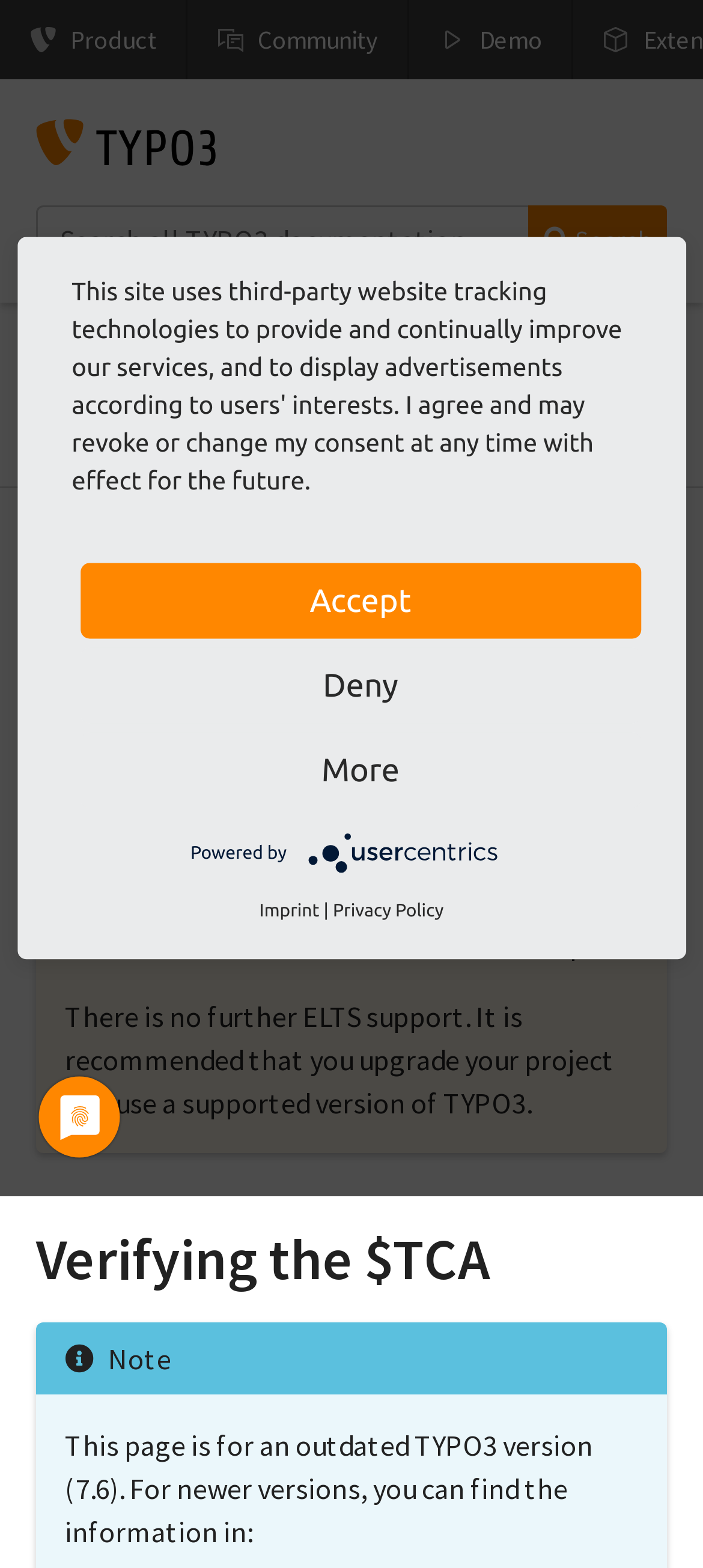Answer the question briefly using a single word or phrase: 
What is the version of TYPO3 mentioned on this page?

7.6